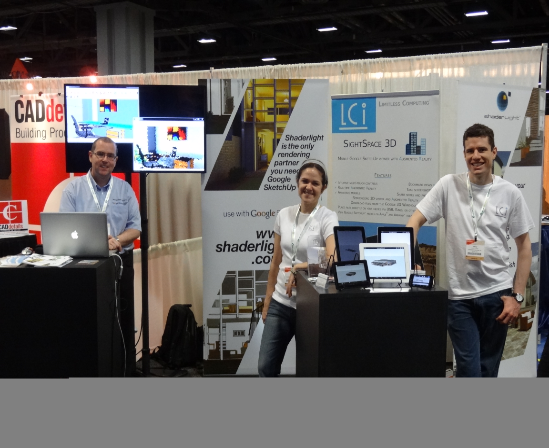Interpret the image and provide an in-depth description.

The image features a vibrant convention booth showcasing Shaderlight and Limitless Computing's collaboration. Three individuals, engaged and ready to interact with attendees, stand in front of a well-designed backdrop. The leftmost person is positioned by a laptop, presumably demonstrating their software. In the center, a woman appears to be explaining their products, while the rightmost individual is standing alongside various display devices, potentially showcasing their mobile applications. Visible in the background are large screens presenting a visualization, enhancing the interactive atmosphere of the booth. The display prominently features the Shaderlight and SightSpace 3D branding, indicating a focus on augmented reality and rendering solutions for SketchUp users. This setting, captured during an event, reflects the innovative spirit of the AIA 2012 expo in Washington, DC, where new technologies and collaborations are highlighted.